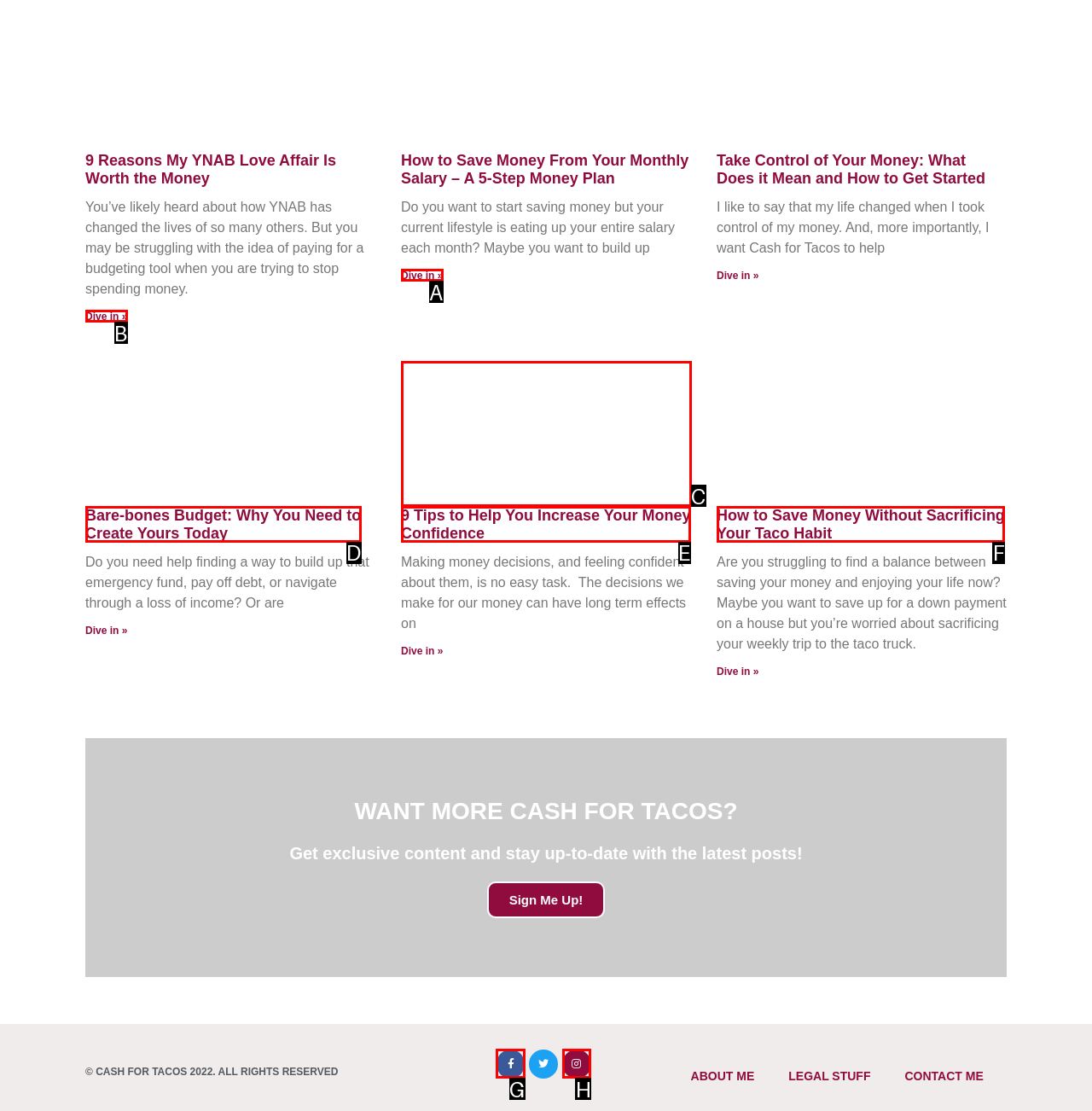Given the description: Facebook-f, identify the HTML element that corresponds to it. Respond with the letter of the correct option.

G